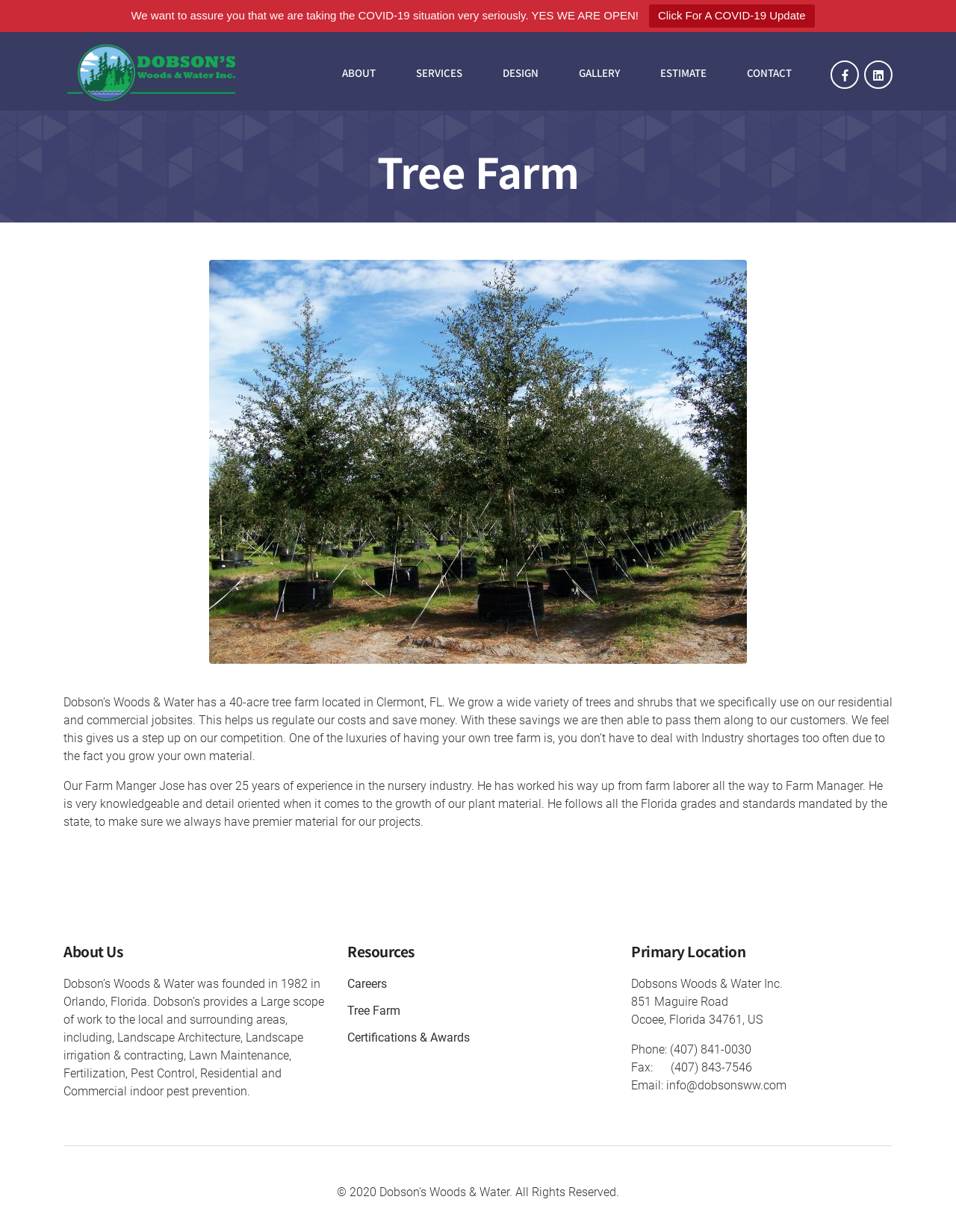What is the phone number of Dobsons Woods & Water Inc.?
Please craft a detailed and exhaustive response to the question.

I found the answer by looking at the contact information section, which lists the phone number as '(407) 841-0030'.